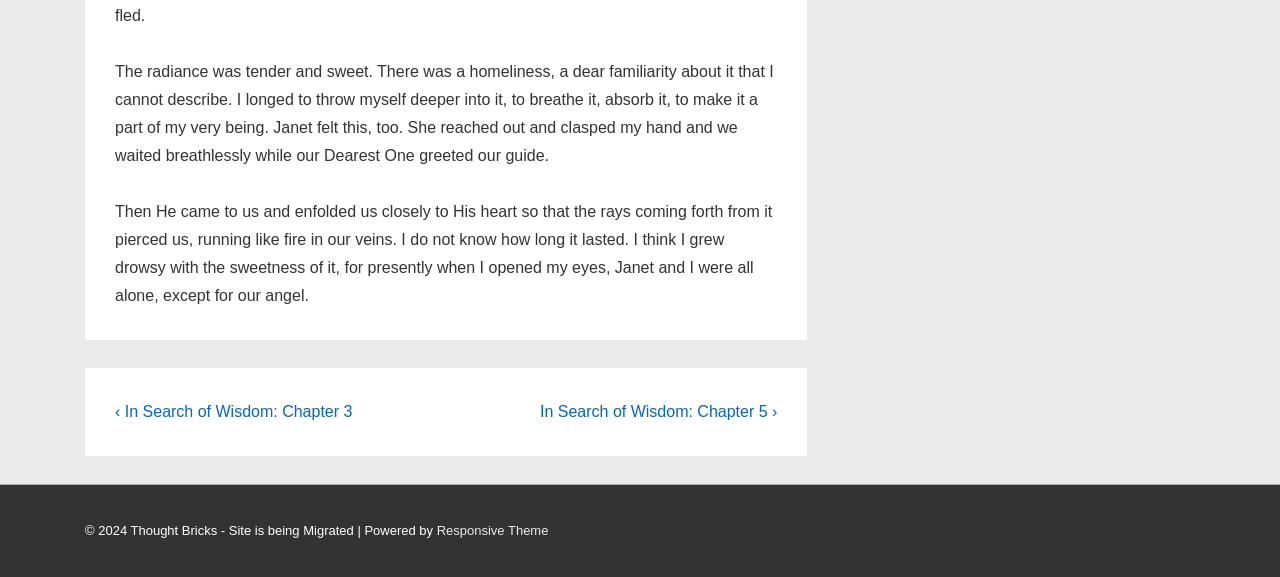Please provide a comprehensive answer to the question based on the screenshot: What is the author of the current post?

The webpage does not explicitly mention the author of the current post. Although there is a passage of text that appears to be a quote or an excerpt from a book, there is no attribution to a specific author.